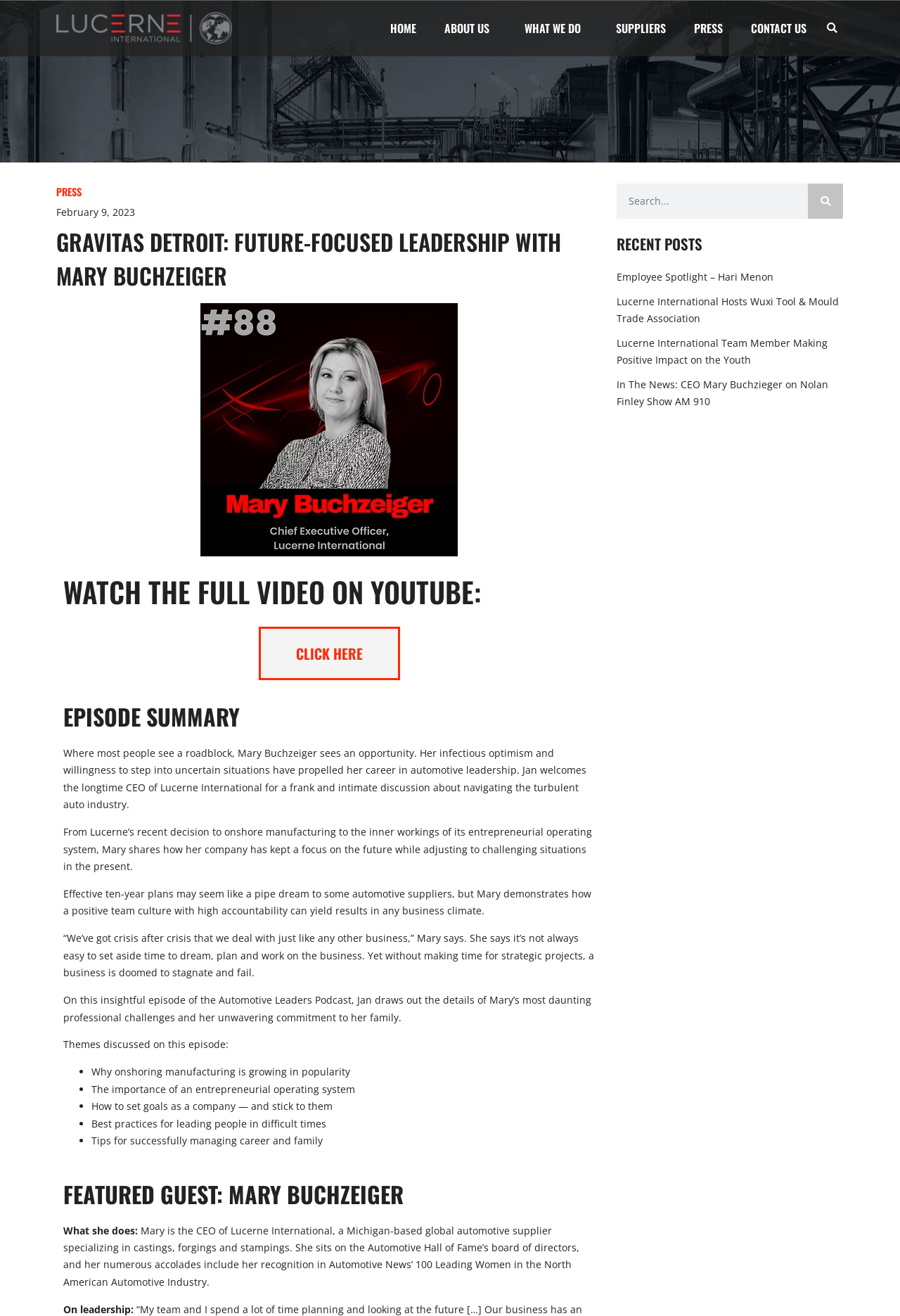Provide the bounding box coordinates for the UI element that is described as: "Contact Us".

[0.819, 0.008, 0.912, 0.035]